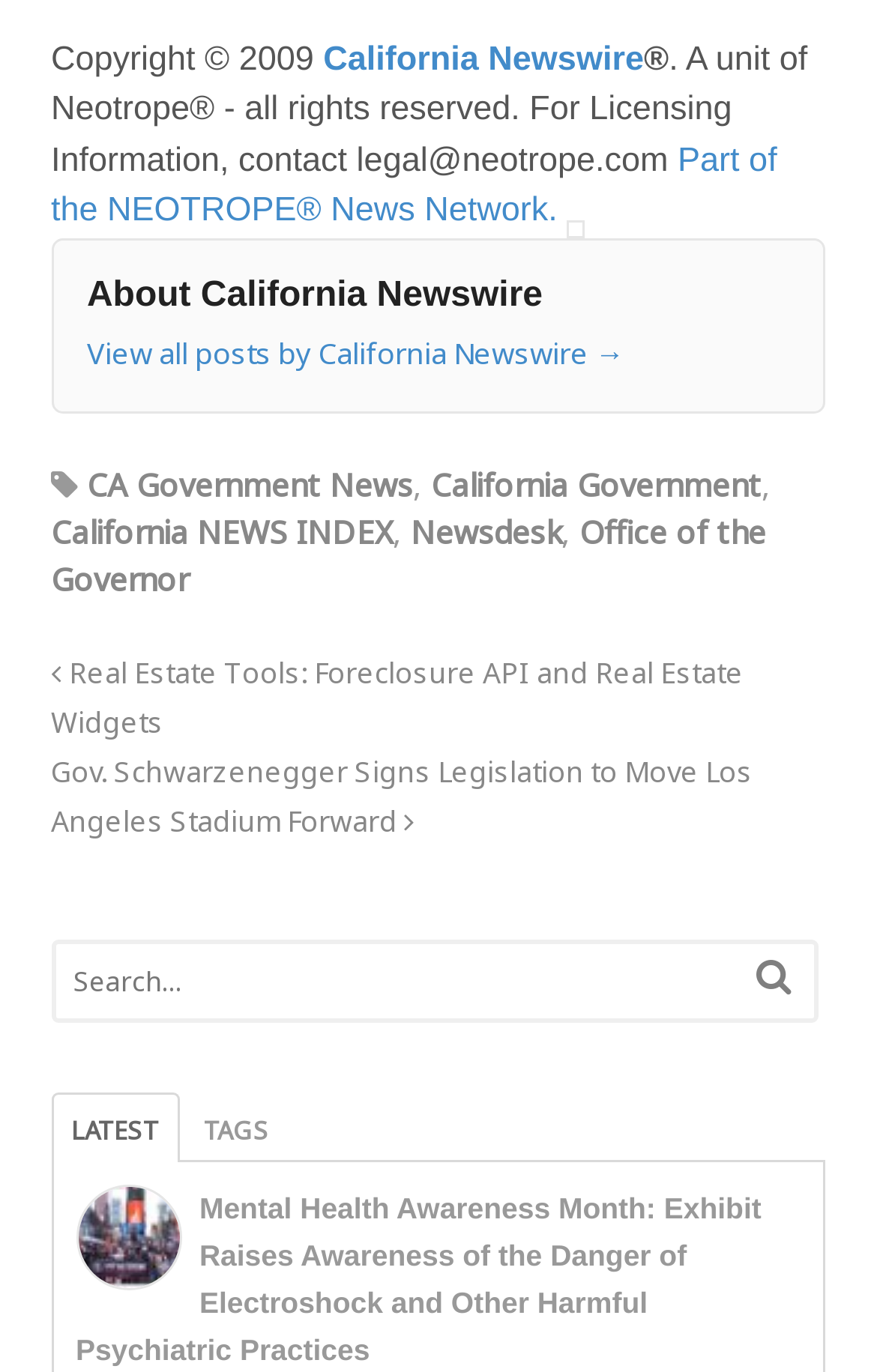Can you provide the bounding box coordinates for the element that should be clicked to implement the instruction: "Read about CA Government News"?

[0.099, 0.338, 0.471, 0.369]